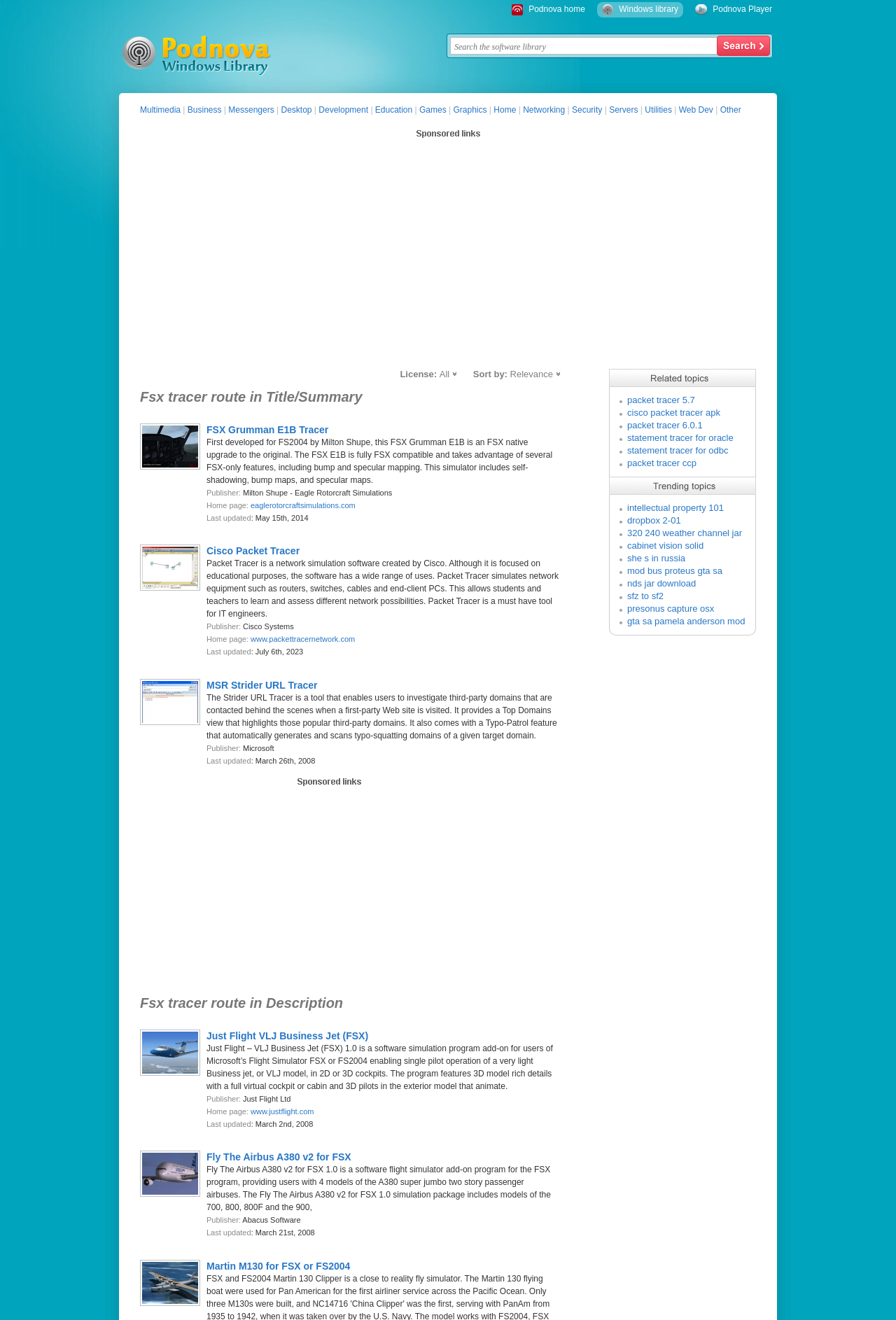Locate the UI element described by Windows library in the provided webpage screenshot. Return the bounding box coordinates in the format (top-left x, top-left y, bottom-right x, bottom-right y), ensuring all values are between 0 and 1.

[0.691, 0.003, 0.757, 0.011]